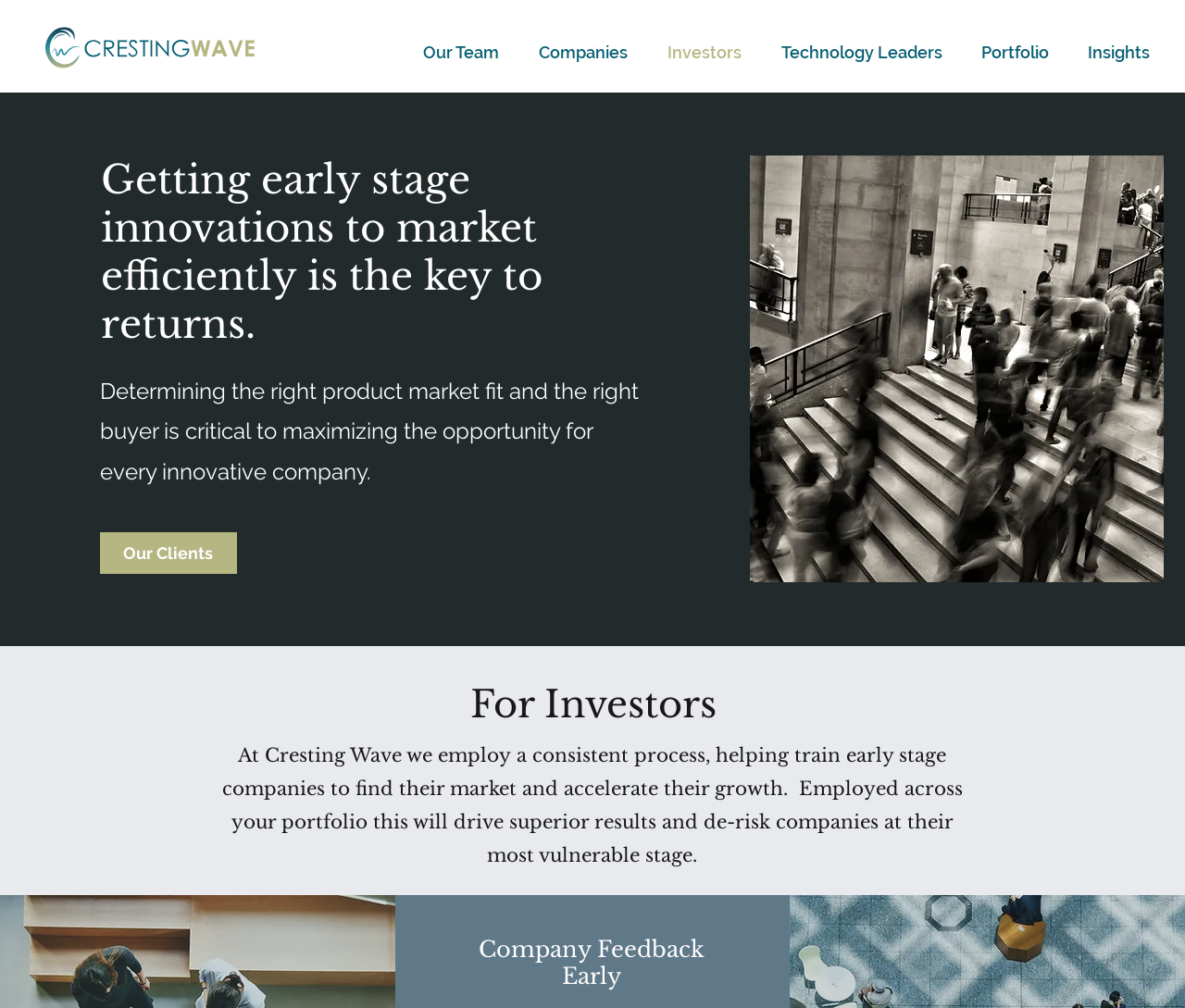Extract the bounding box coordinates for the HTML element that matches this description: "Home". The coordinates should be four float numbers between 0 and 1, i.e., [left, top, right, bottom].

None